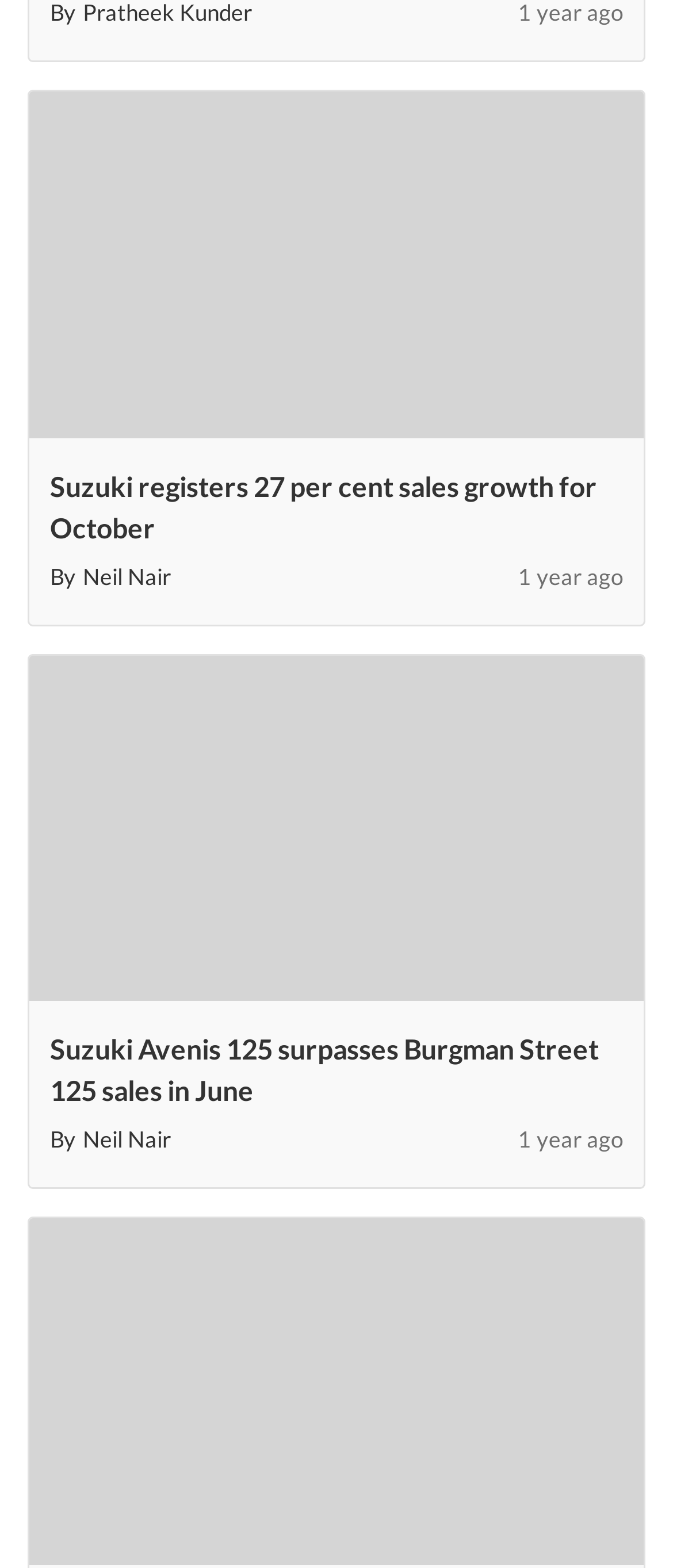What is the author of the news article 'Suzuki registers 27 per cent sales growth for October'?
Using the image, give a concise answer in the form of a single word or short phrase.

Neil Nair